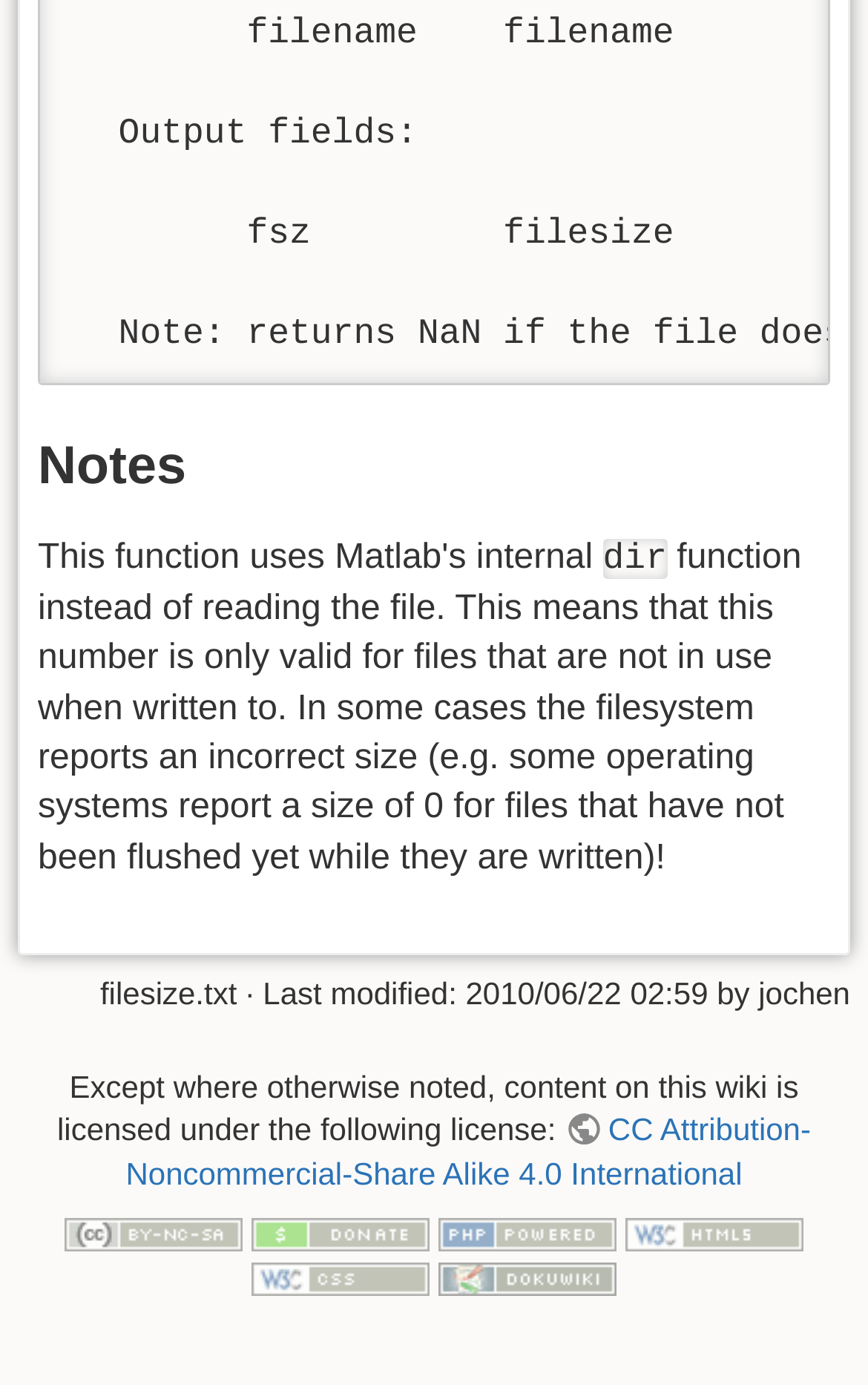Given the description "title="Donate"", provide the bounding box coordinates of the corresponding UI element.

[0.29, 0.877, 0.495, 0.902]